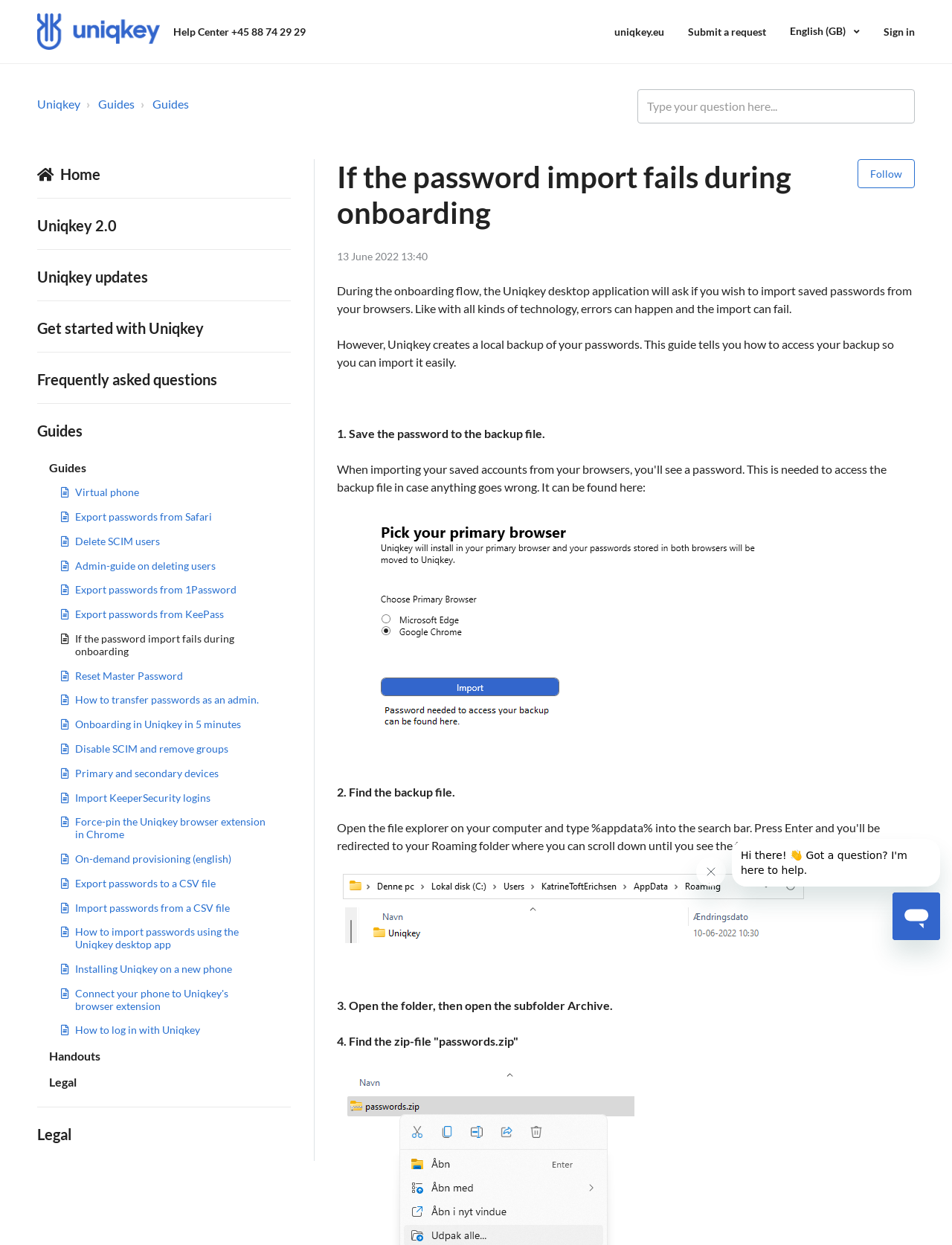Identify the bounding box coordinates of the section to be clicked to complete the task described by the following instruction: "Go to the 'Guides' page". The coordinates should be four float numbers between 0 and 1, formatted as [left, top, right, bottom].

[0.087, 0.076, 0.141, 0.091]